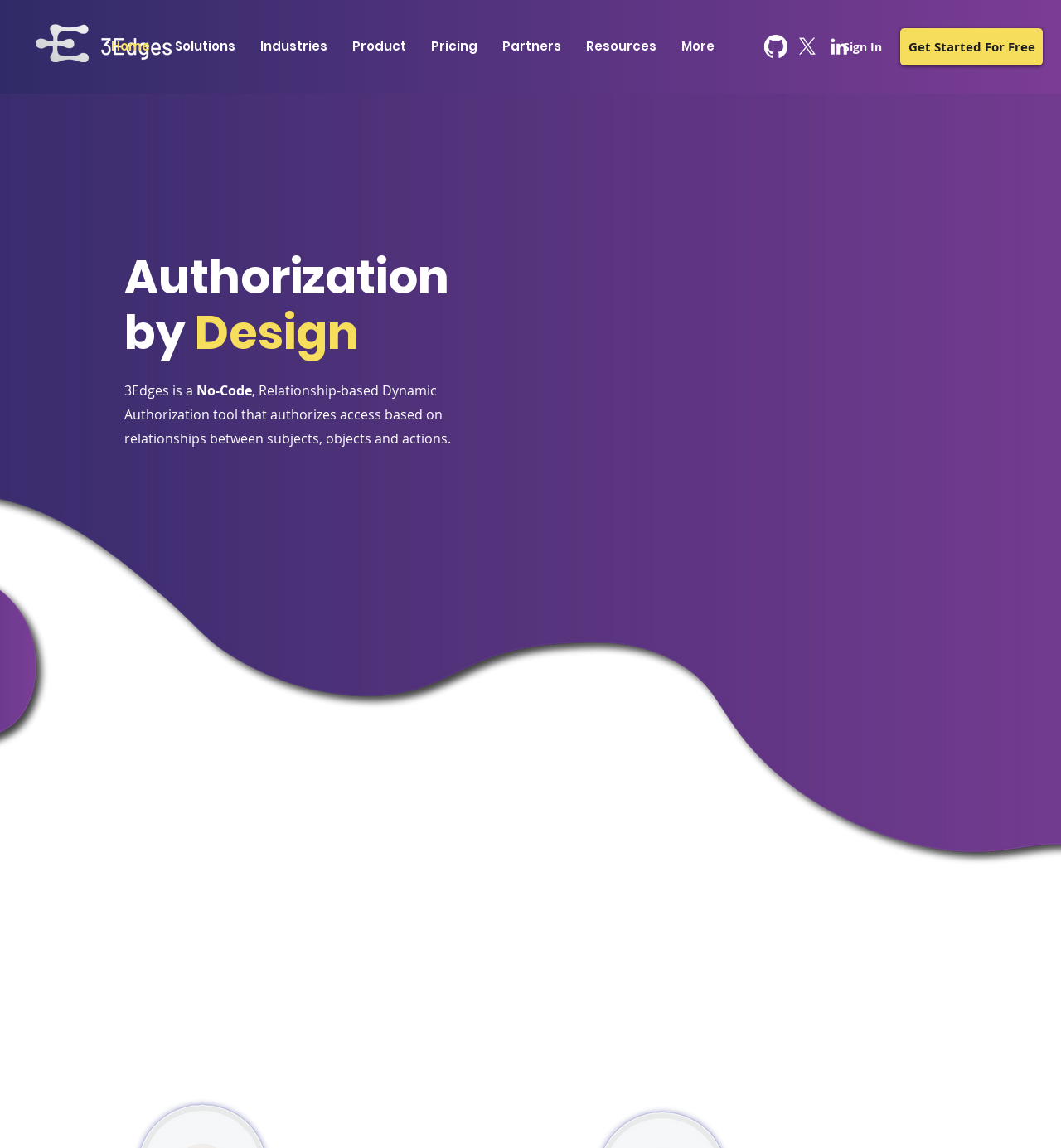Give a one-word or phrase response to the following question: What is the relationship between subjects, objects, and actions in 3Edges?

They are related for authorization